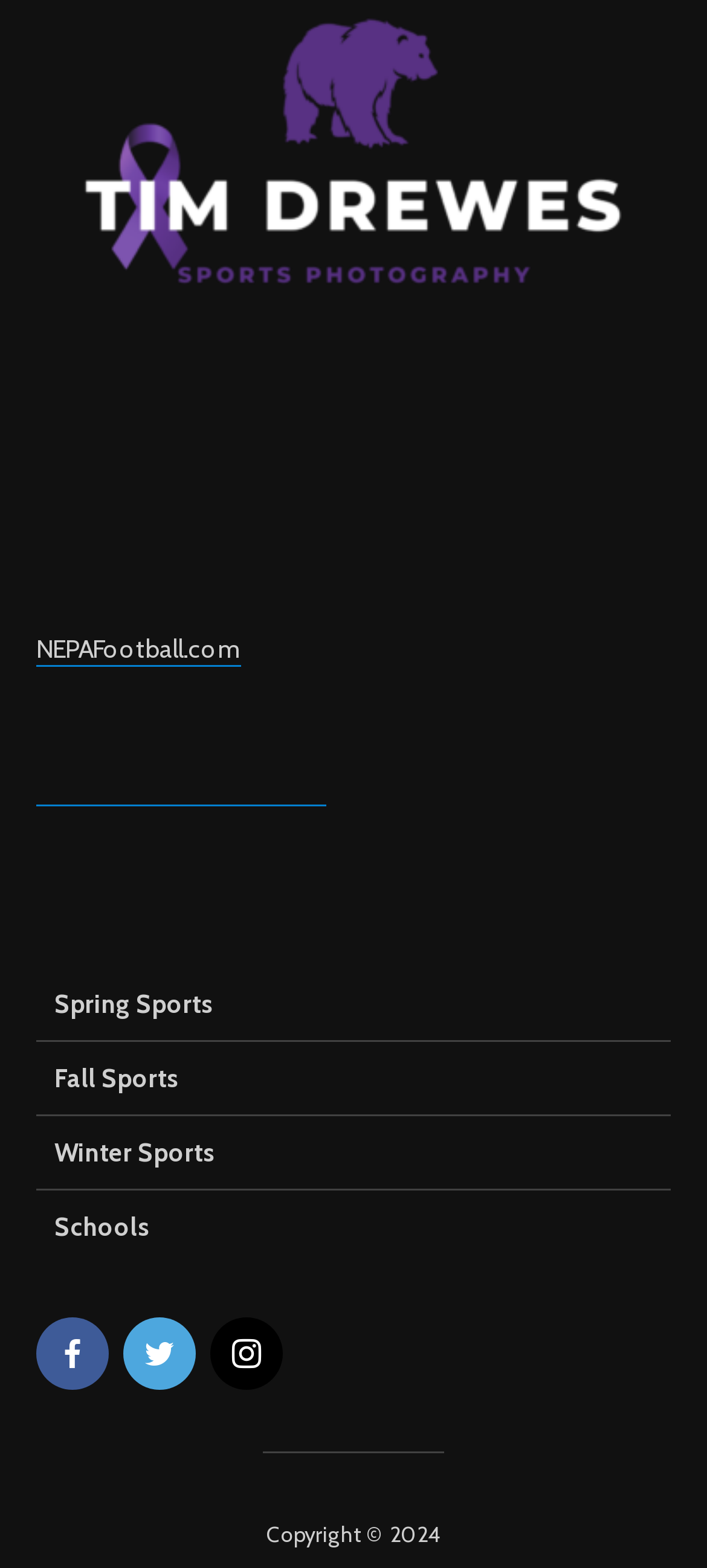What is the last link on the webpage?
Based on the screenshot, give a detailed explanation to answer the question.

The last link on the webpage is 'Schools', which is located at the top of the webpage, below the sports links.